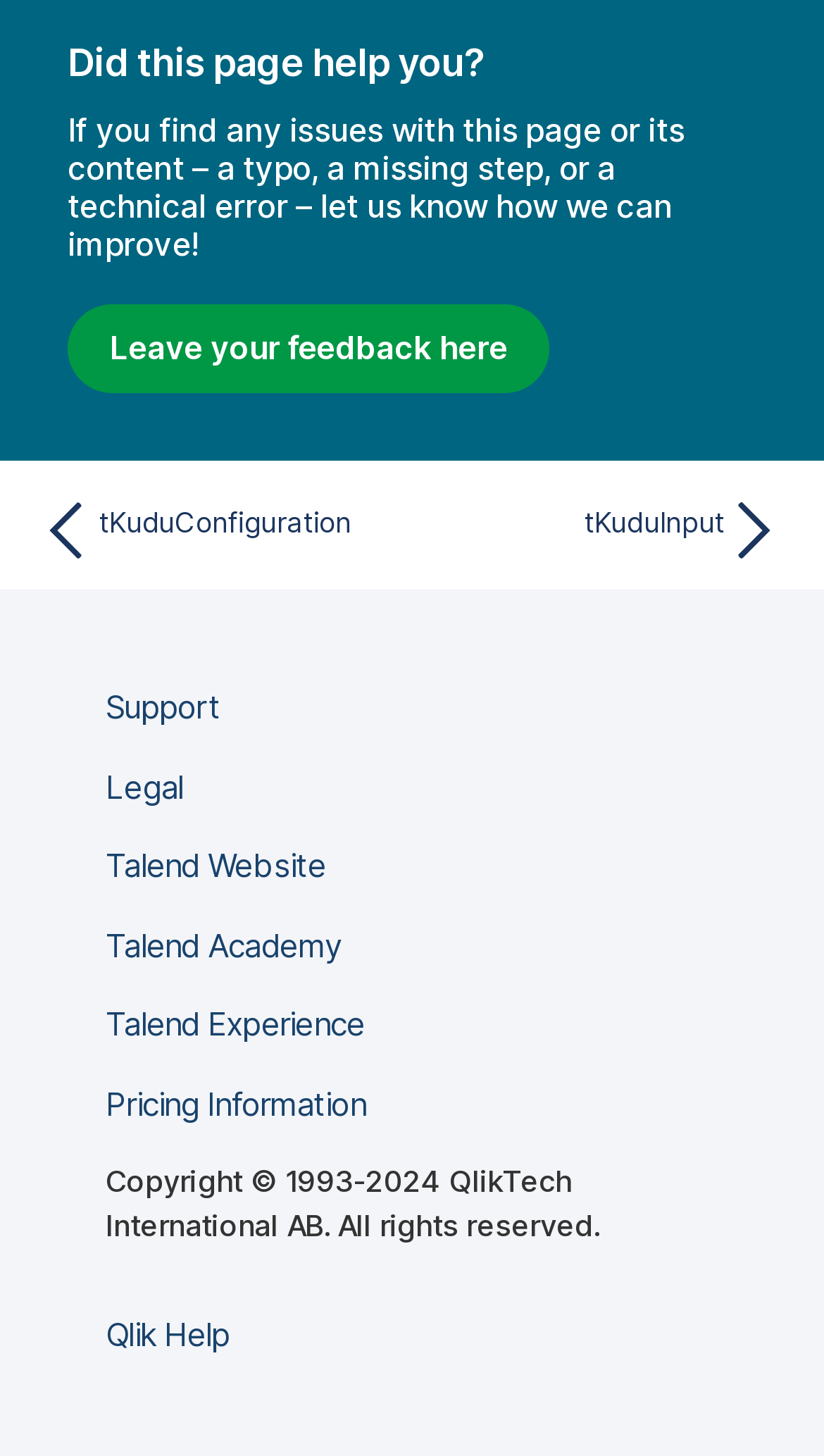Please locate the bounding box coordinates of the region I need to click to follow this instruction: "Go to next topic".

[0.509, 0.345, 0.962, 0.384]